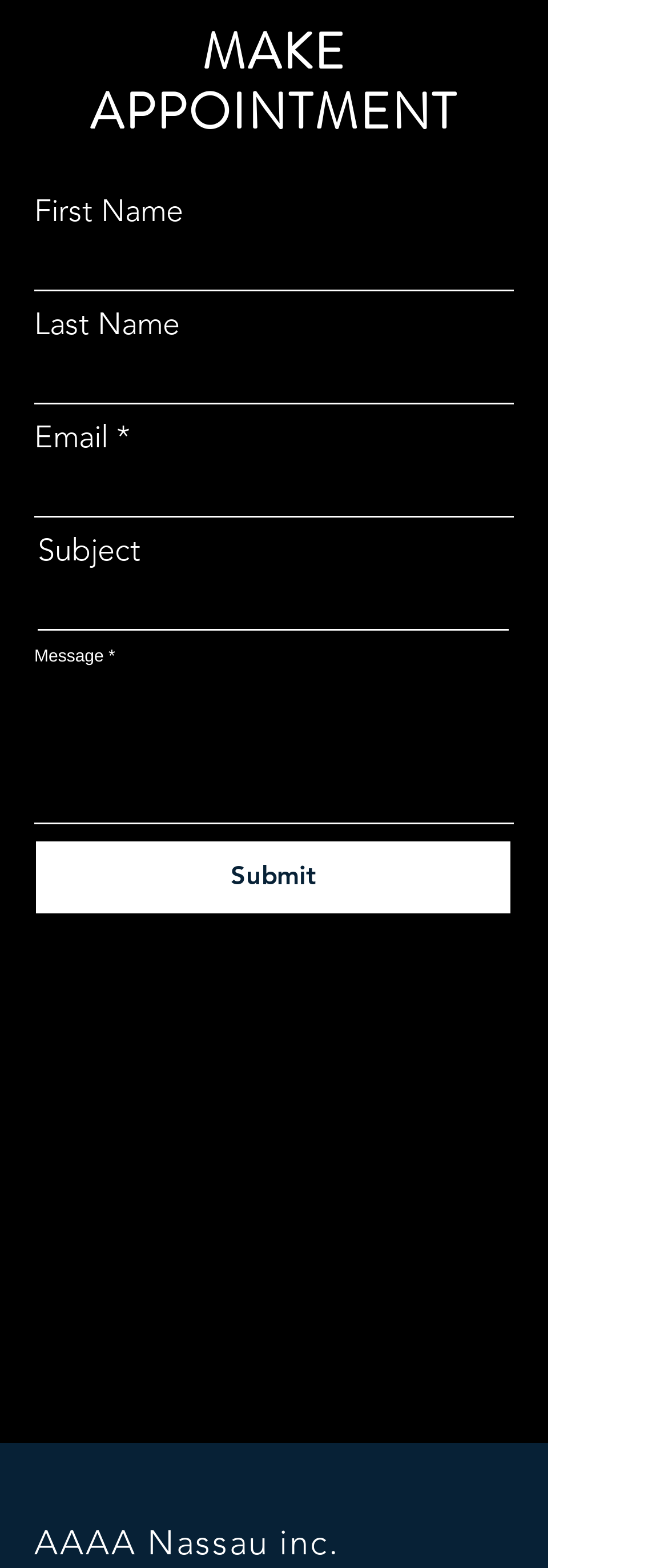Locate the bounding box coordinates of the area you need to click to fulfill this instruction: 'Write a message'. The coordinates must be in the form of four float numbers ranging from 0 to 1: [left, top, right, bottom].

[0.051, 0.425, 0.769, 0.525]